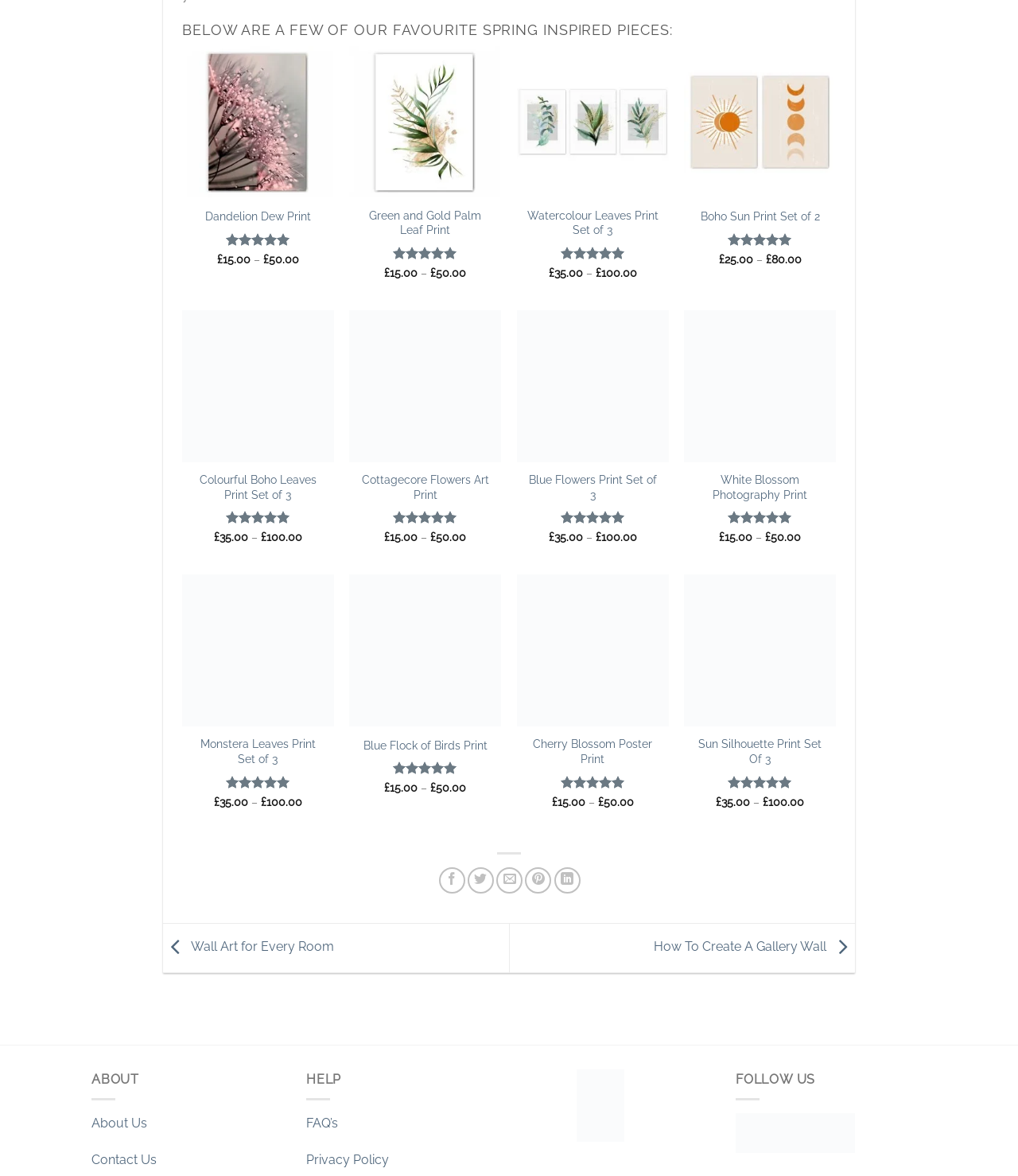Show the bounding box coordinates for the element that needs to be clicked to execute the following instruction: "See the rating of Boho Sun Print Set of 2". Provide the coordinates in the form of four float numbers between 0 and 1, i.e., [left, top, right, bottom].

[0.715, 0.198, 0.778, 0.21]